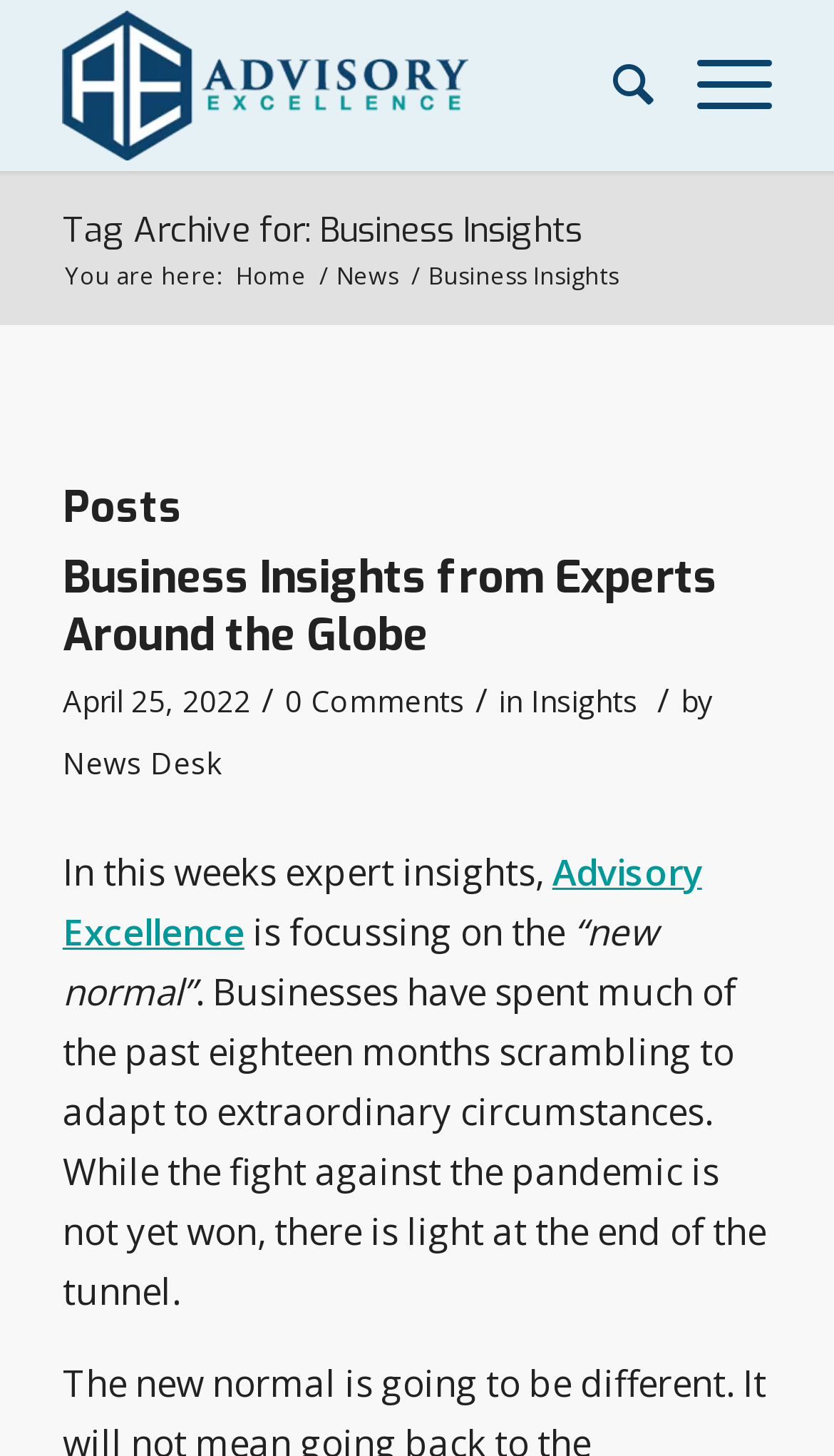Create a detailed summary of all the visual and textual information on the webpage.

The webpage is an archive of business insights articles from Advisory Excellence. At the top, there is a logo of Advisory Excellence, an image with the text "Advisory Excellence" next to a search bar and a menu link. Below this, there is a heading that reads "Tag Archive for: Business Insights" with a link to the same title.

On the left side, there is a breadcrumb navigation menu that shows the current location, starting from "Home" and ending at "Business Insights". Below this, there is a main heading that reads "Posts". Under this heading, there is an article with the title "Business Insights from Experts Around the Globe". The article has a publication date of April 25, 2022, and is categorized under "Insights" with 0 comments. The author of the article is "News Desk".

The article itself starts with a brief introduction, mentioning that Advisory Excellence is focusing on the "new normal" in the business world. The text then goes on to describe how businesses have been adapting to extraordinary circumstances during the pandemic, and how there is light at the end of the tunnel.